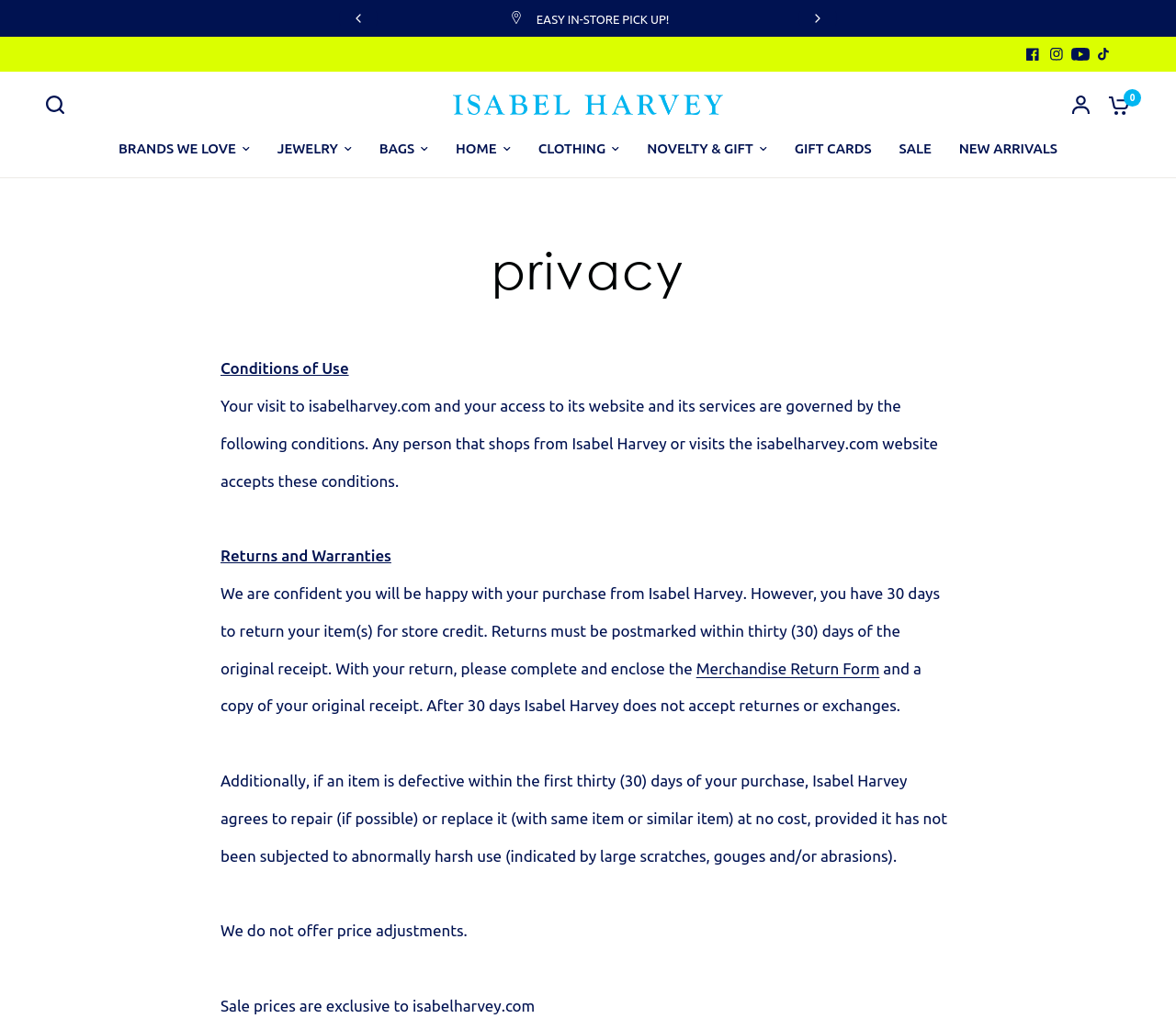How many social media links are available?
Please provide a comprehensive and detailed answer to the question.

The webpage has a section with links to social media platforms, including Facebook, Instagram, YouTube, and TikTok, which are four in total.